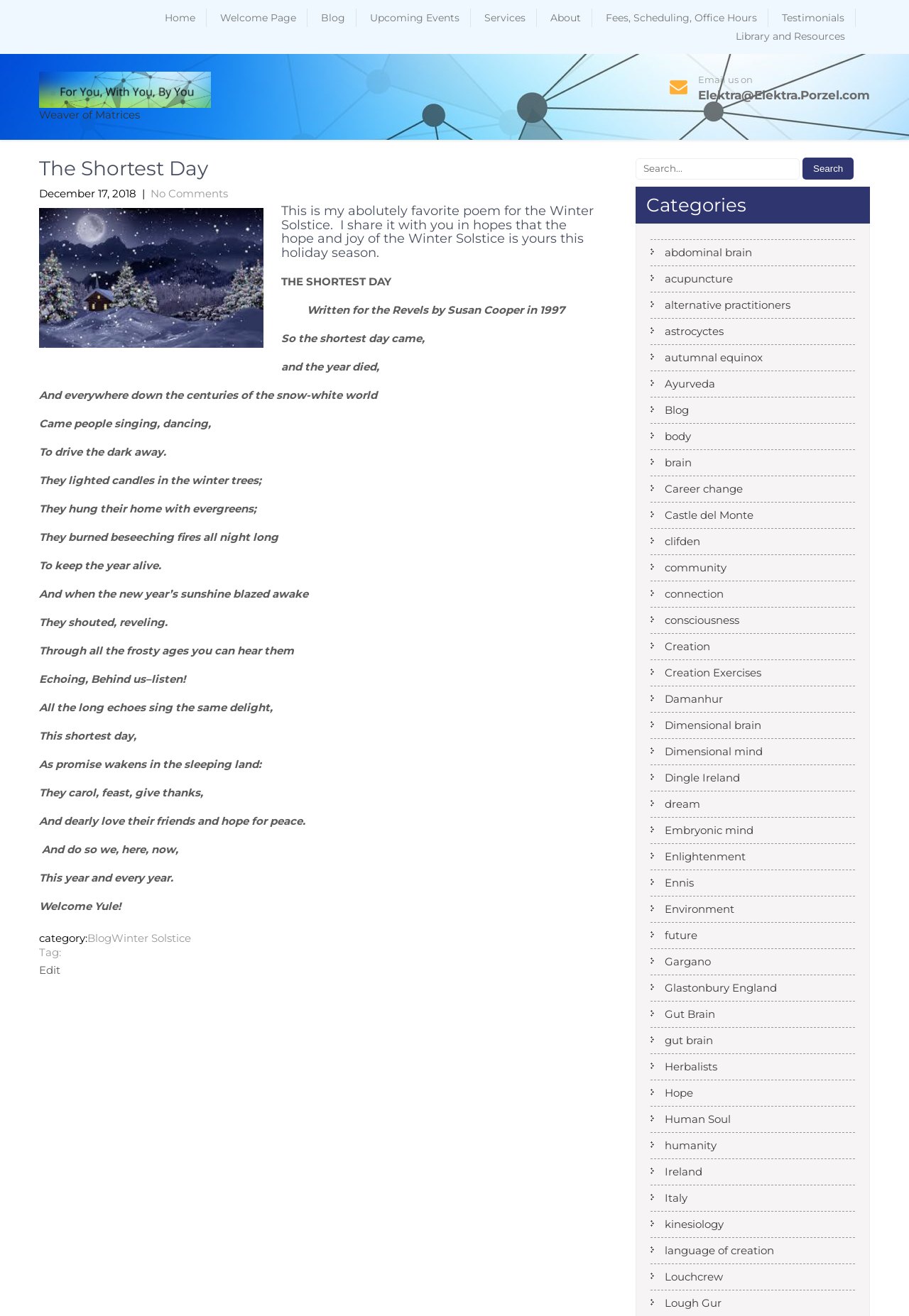Kindly determine the bounding box coordinates of the area that needs to be clicked to fulfill this instruction: "Read the 'The Shortest Day' poem".

[0.043, 0.12, 0.66, 0.743]